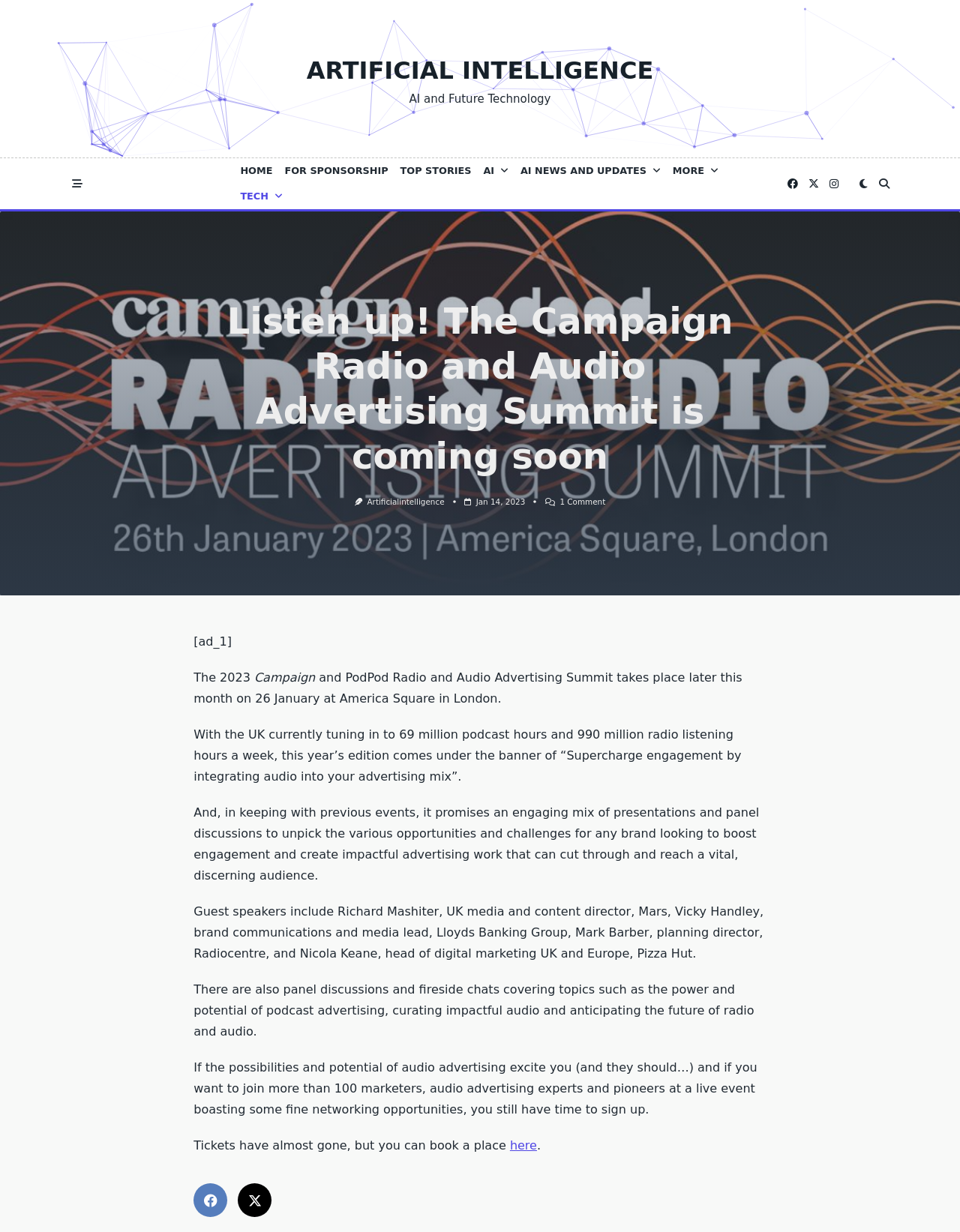Bounding box coordinates are given in the format (top-left x, top-left y, bottom-right x, bottom-right y). All values should be floating point numbers between 0 and 1. Provide the bounding box coordinate for the UI element described as: AI News and Updates

[0.536, 0.128, 0.694, 0.149]